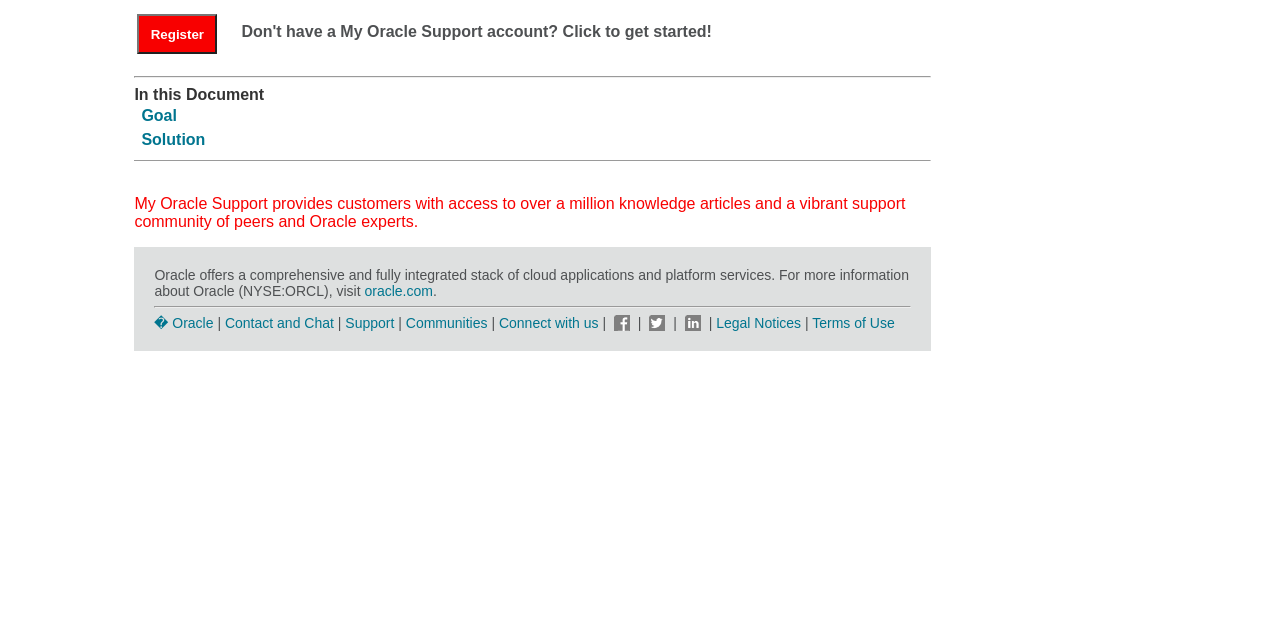Determine the bounding box coordinates of the UI element described by: "Goal".

[0.11, 0.166, 0.138, 0.193]